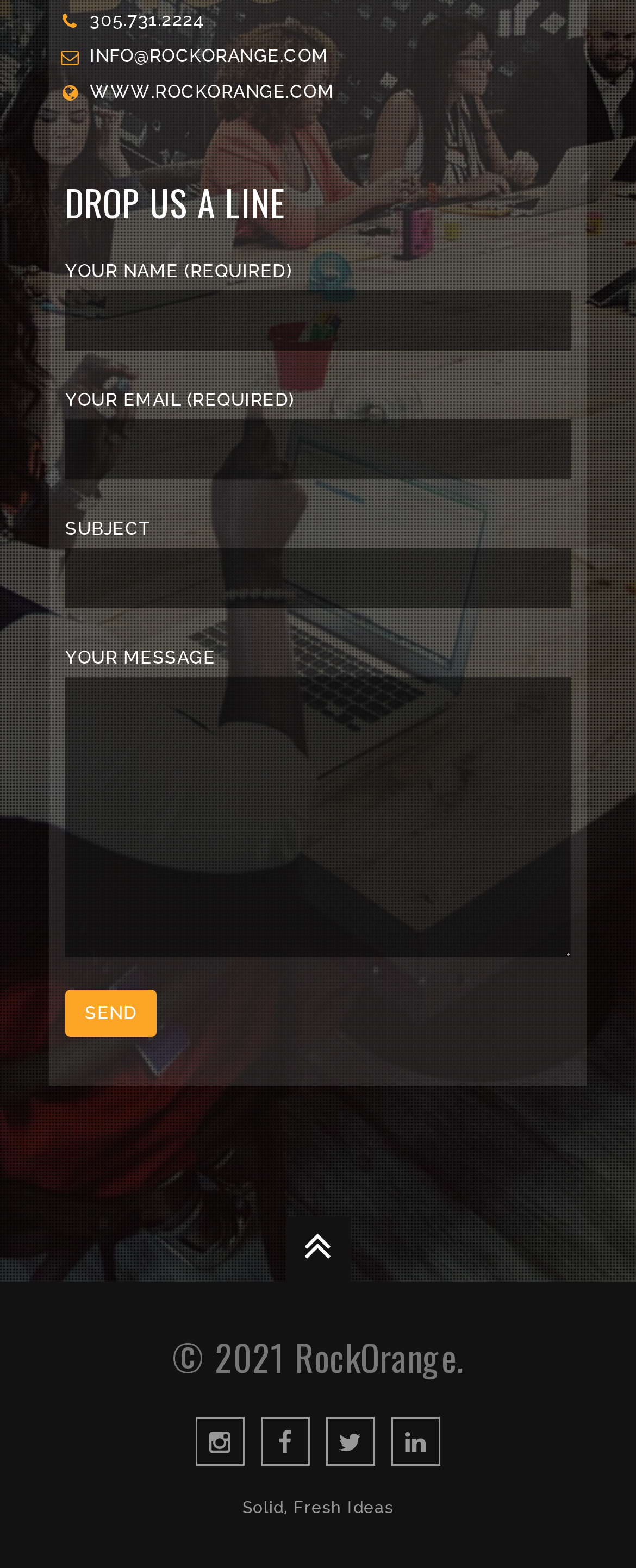How many social media links are at the bottom of this webpage?
Based on the screenshot, provide a one-word or short-phrase response.

4